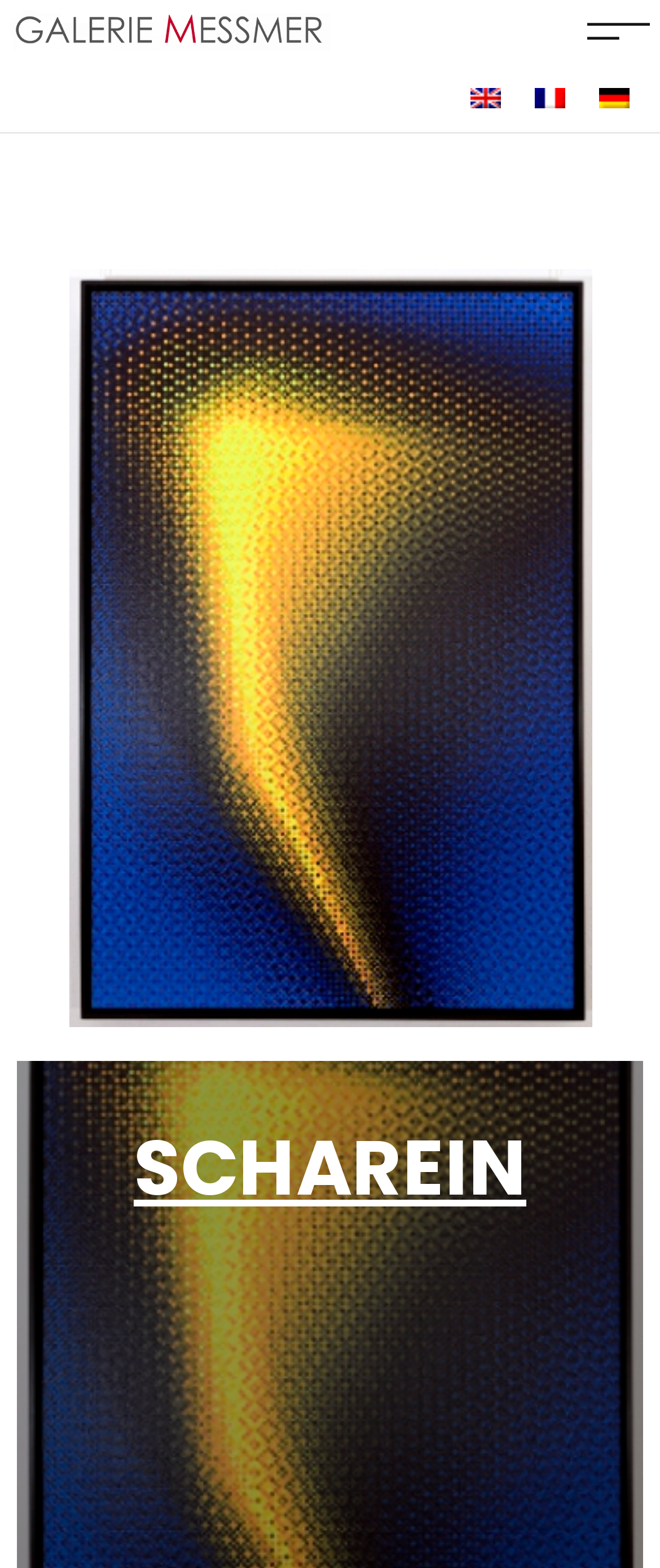From the webpage screenshot, identify the region described by alt="English". Provide the bounding box coordinates as (top-left x, top-left y, bottom-right x, bottom-right y), with each value being a floating point number between 0 and 1.

[0.687, 0.047, 0.785, 0.075]